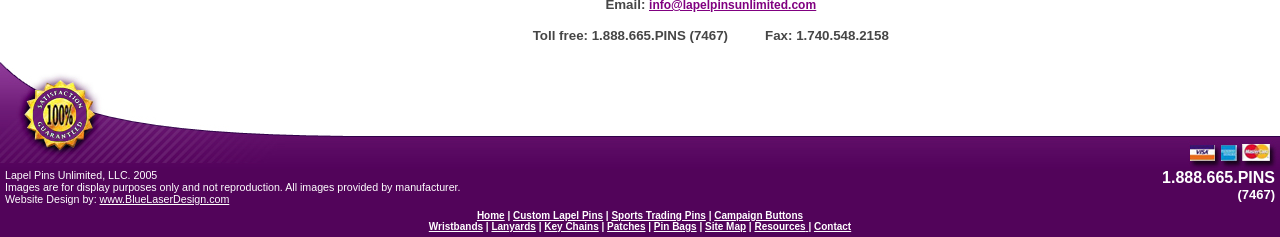How many links are in the navigation menu?
Give a single word or phrase answer based on the content of the image.

11